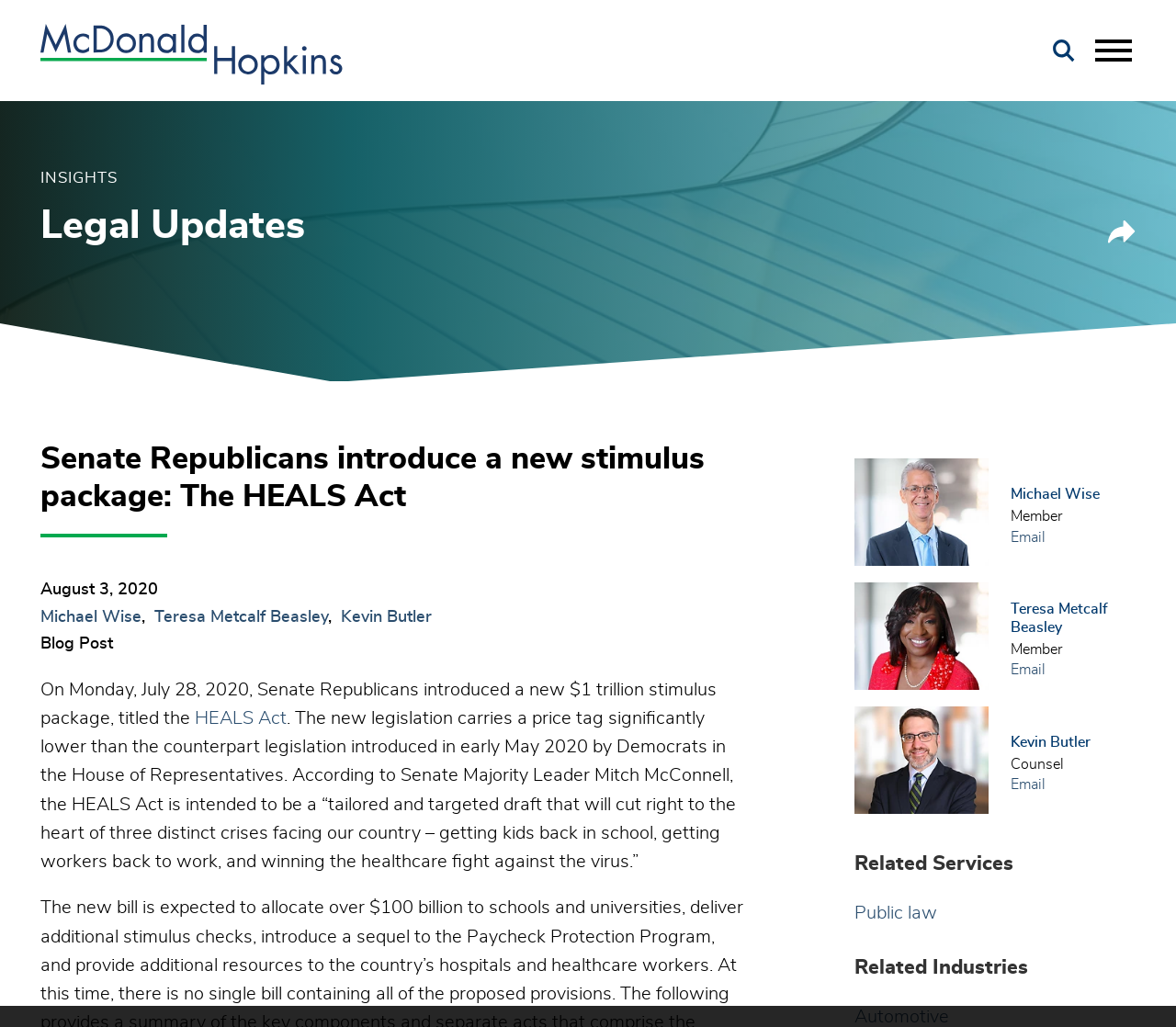Locate the UI element described by Email in the provided webpage screenshot. Return the bounding box coordinates in the format (top-left x, top-left y, bottom-right x, bottom-right y), ensuring all values are between 0 and 1.

[0.859, 0.757, 0.889, 0.771]